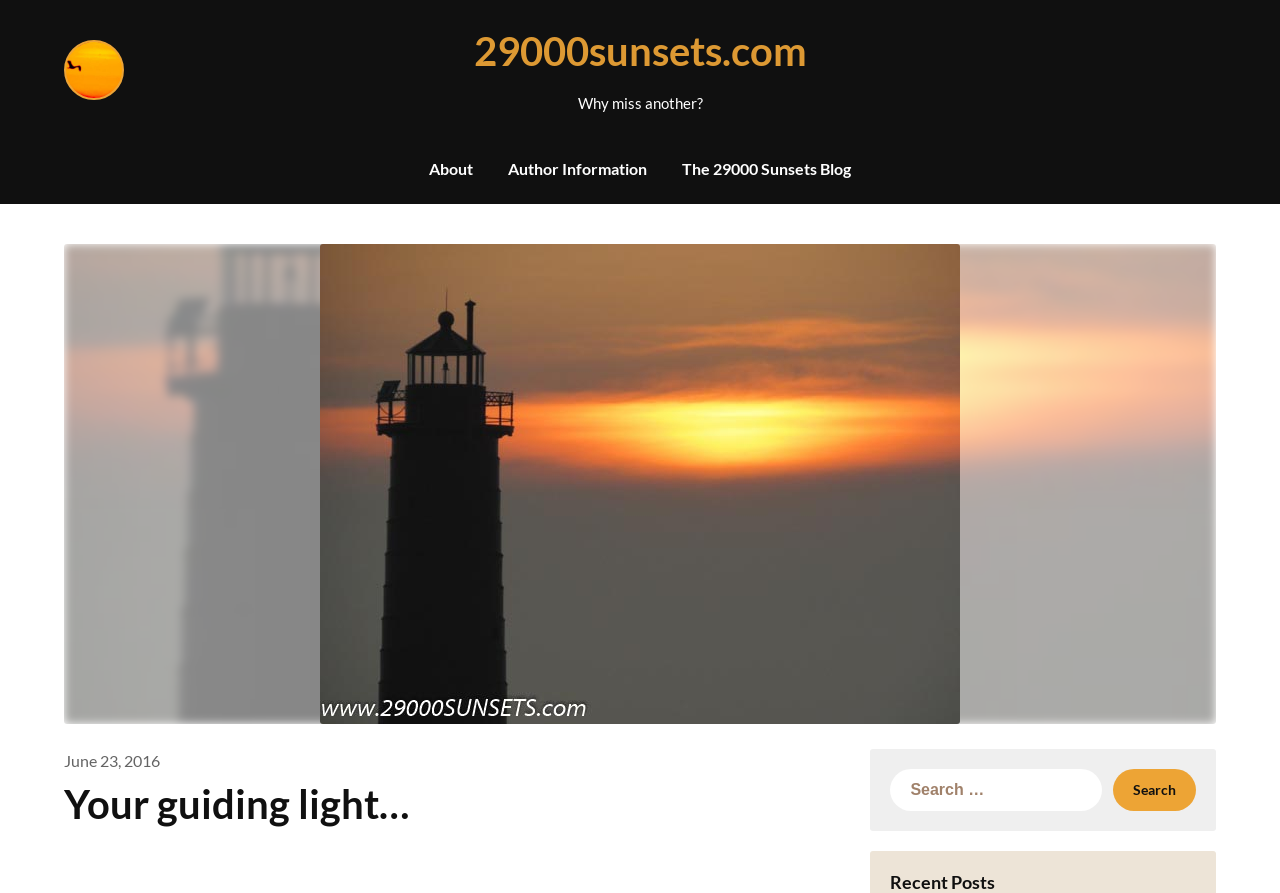Respond with a single word or phrase for the following question: 
What is the text above the search box?

Search for: